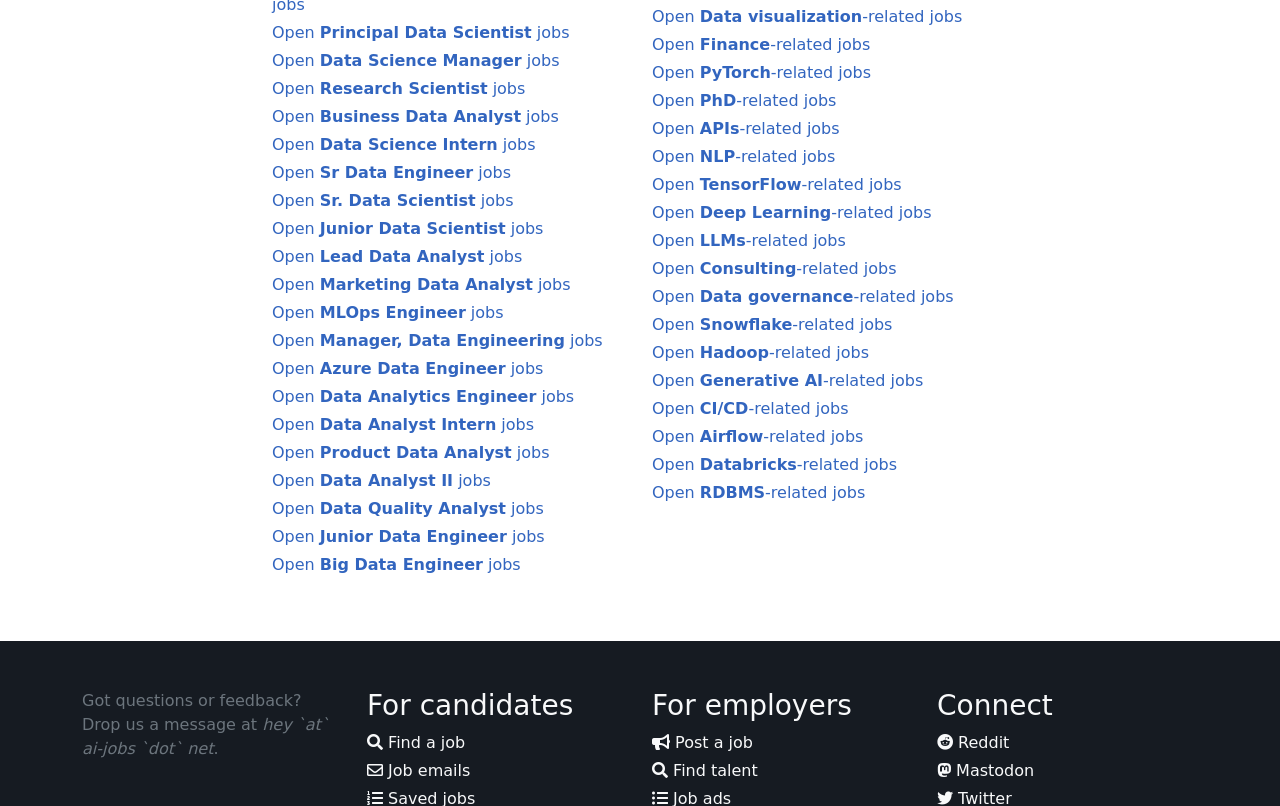Using the image as a reference, answer the following question in as much detail as possible:
What are the categories of jobs listed on the right side of the webpage?

The right side of the webpage lists various categories of jobs, including data visualization, finance, PyTorch, PhD, and other technology-related categories. These categories appear to be related to data science and technology.